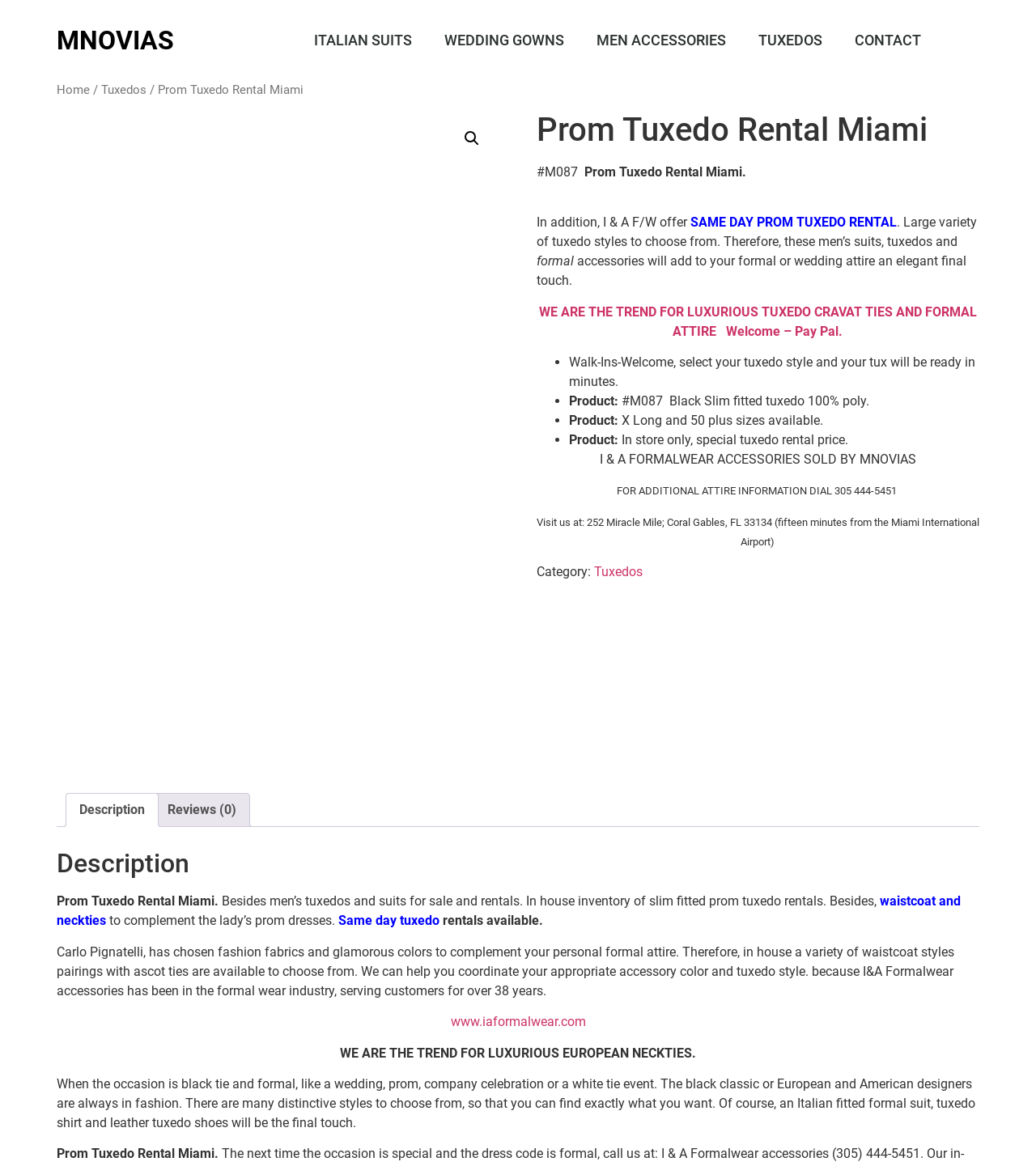Locate the bounding box coordinates of the element I should click to achieve the following instruction: "Click on the 'TUXEDOS' link".

[0.716, 0.0, 0.809, 0.069]